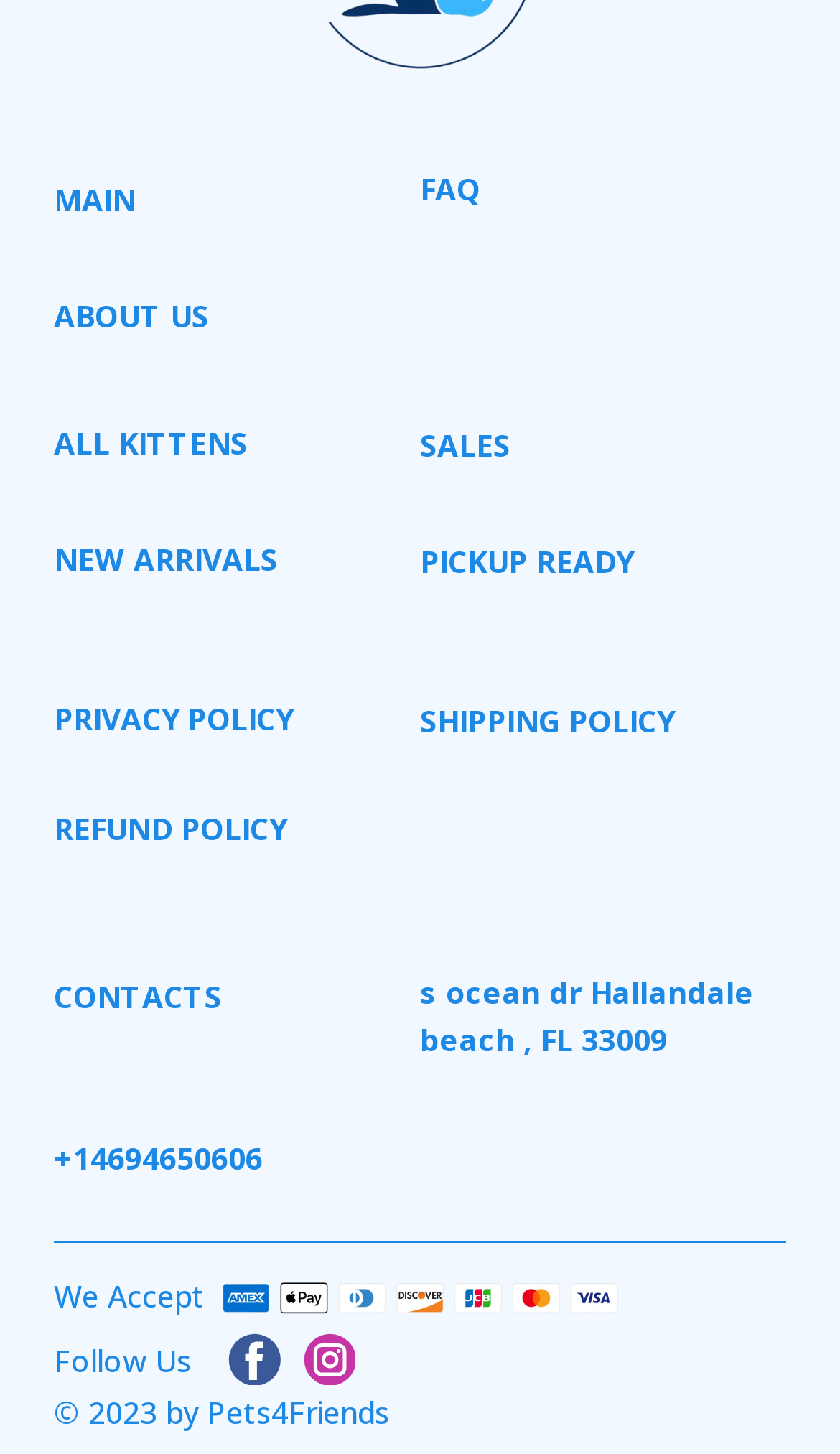Identify the bounding box coordinates for the region of the element that should be clicked to carry out the instruction: "follow on facebook". The bounding box coordinates should be four float numbers between 0 and 1, i.e., [left, top, right, bottom].

[0.272, 0.917, 0.335, 0.953]